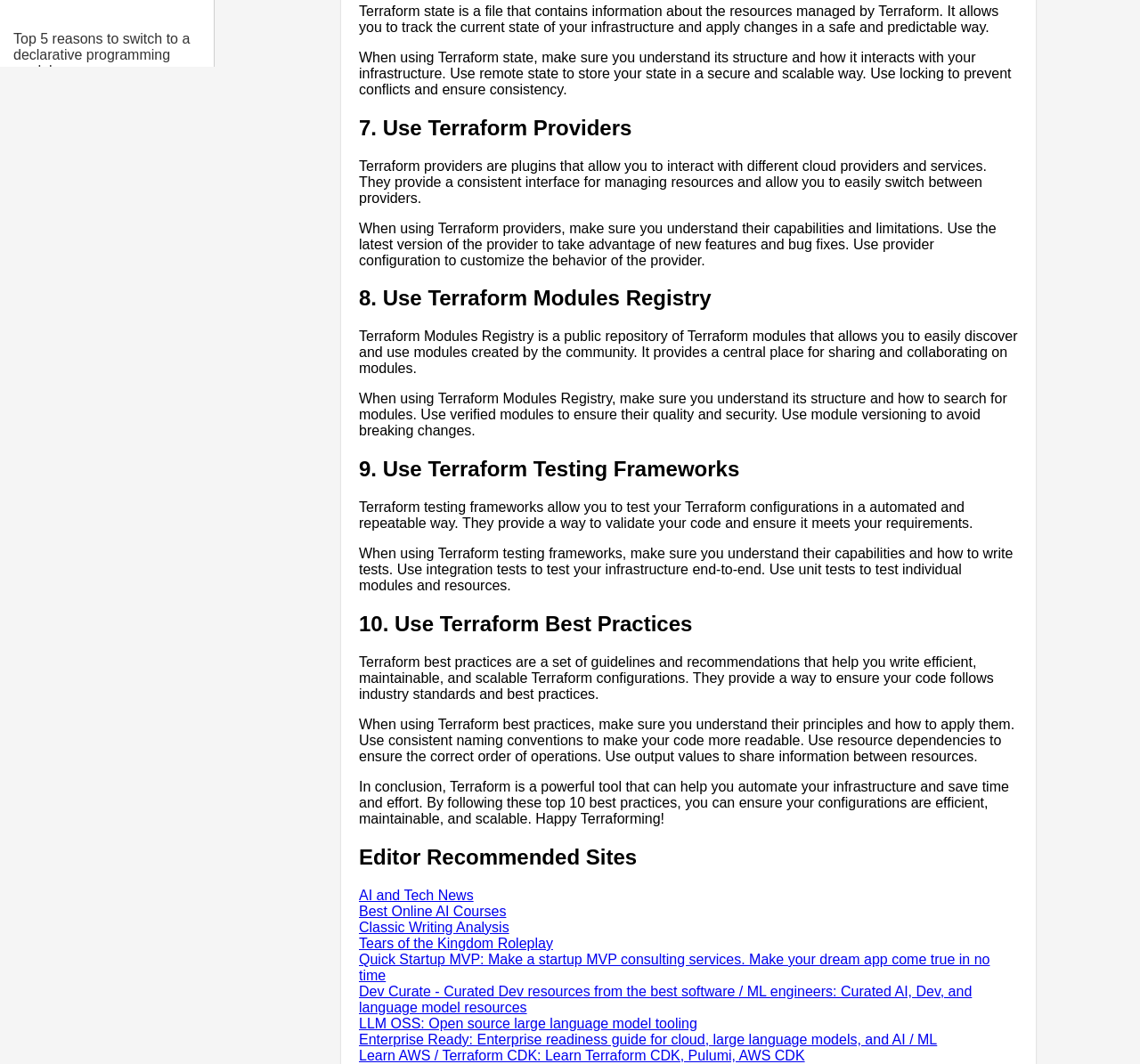What is the purpose of Terraform providers?
Please respond to the question thoroughly and include all relevant details.

Terraform providers are plugins that allow users to interact with different cloud providers and services, providing a consistent interface for managing resources and allowing users to easily switch between providers.